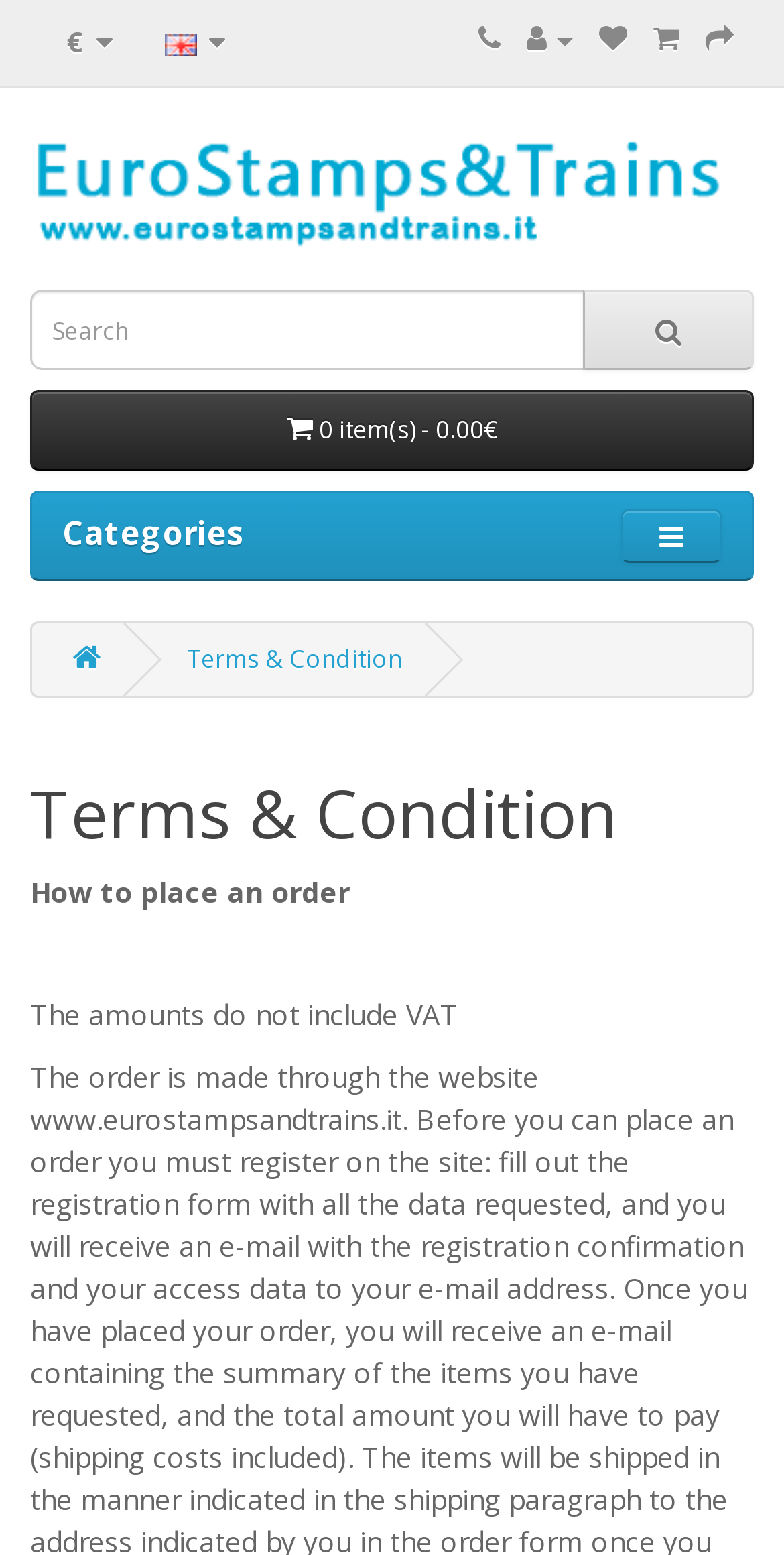Based on the description "Terms & Condition", find the bounding box of the specified UI element.

[0.238, 0.413, 0.513, 0.435]